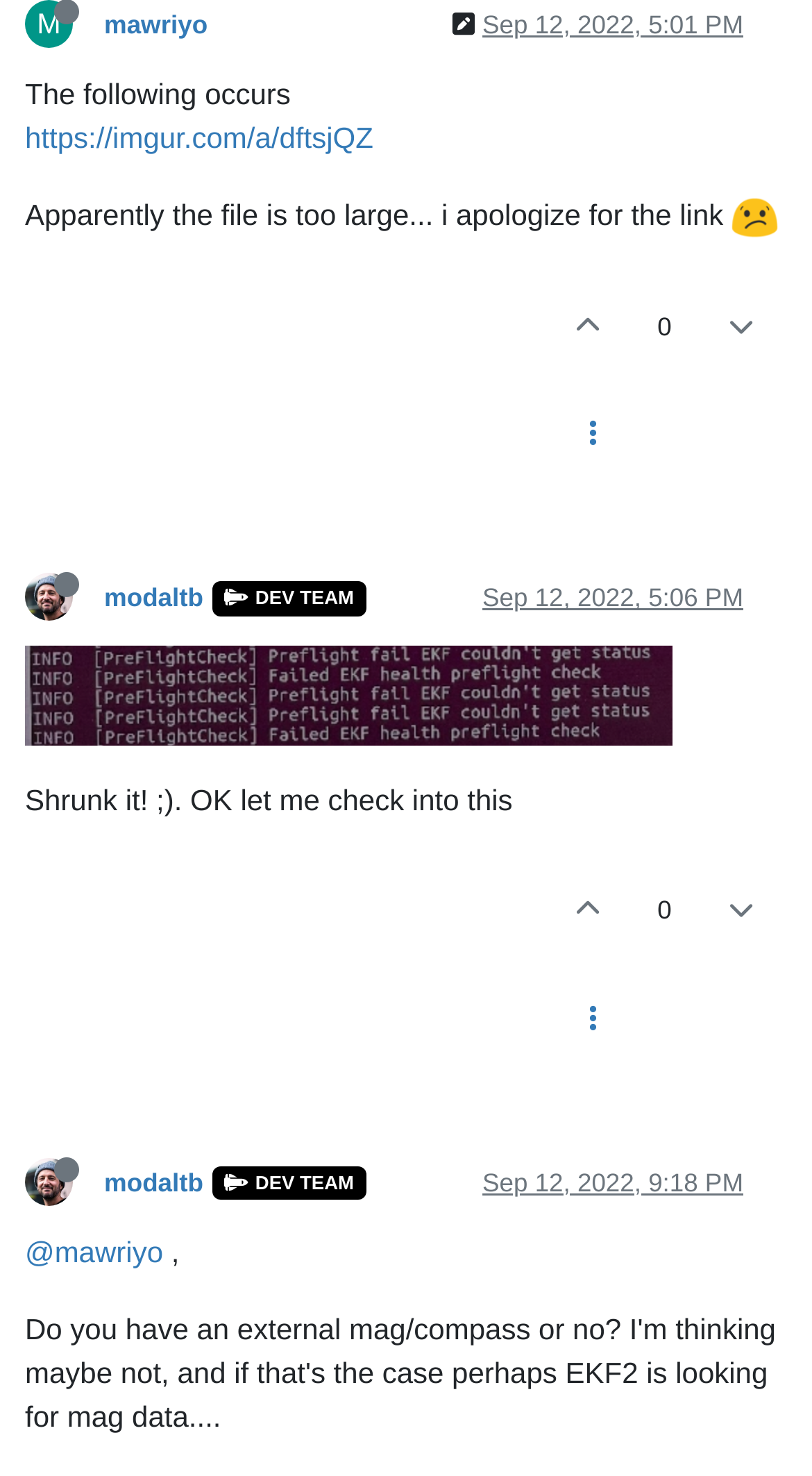Please identify the bounding box coordinates of the element's region that needs to be clicked to fulfill the following instruction: "Click on the image with a sad face". The bounding box coordinates should consist of four float numbers between 0 and 1, i.e., [left, top, right, bottom].

[0.901, 0.131, 0.96, 0.164]